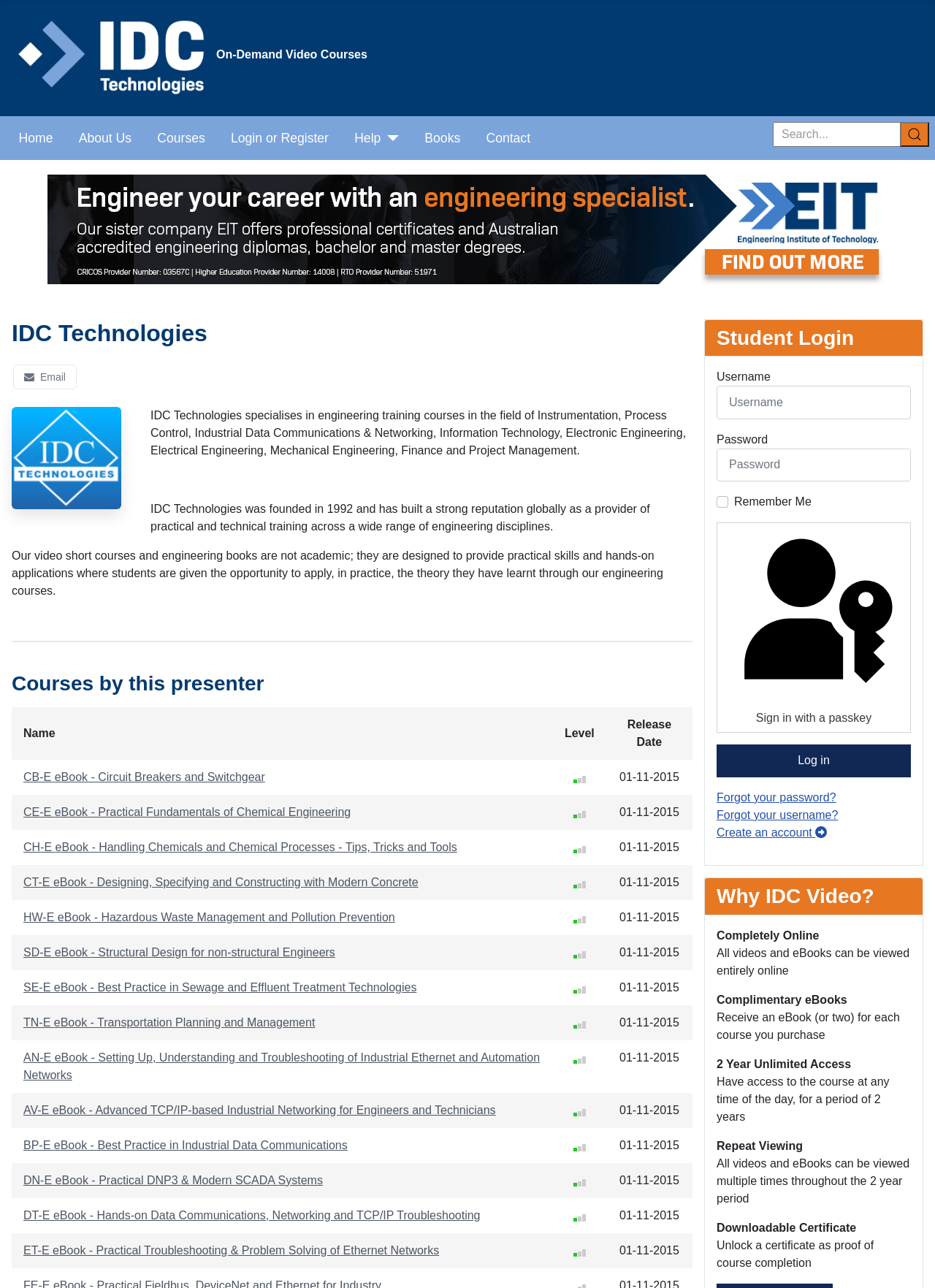Give a complete and precise description of the webpage's appearance.

This webpage is about IDC Technologies, a company that specializes in engineering training courses. At the top left corner, there is a link to "IDC-Online Video" with an accompanying image. Next to it is a static text "On-Demand Video Courses". 

Below these elements, there is a navigation menu with links to "Home", "About Us", "Courses", "Login or Register", "Help", "Books", and "Contact". The "Help" link has a dropdown menu. 

On the right side of the navigation menu, there is a search box and a button with an image. 

Below the navigation menu, there is a large banner image with a link to "EIT Banner". Above the banner, there is a heading "IDC Technologies" and a brief description of the company. There is also an email link and an image.

The main content of the webpage is a table with a heading "Courses by this presenter". The table has four rows, each representing a course with columns for "Name", "Level", and "Release Date". Each course has a link to its details and an image. The courses listed are "CB-E eBook - Circuit Breakers and Switchgear", "CE-E eBook - Practical Fundamentals of Chemical Engineering", "CH-E eBook - Handling Chemicals and Chemical Processes - Tips, Tricks and Tools", and several others.